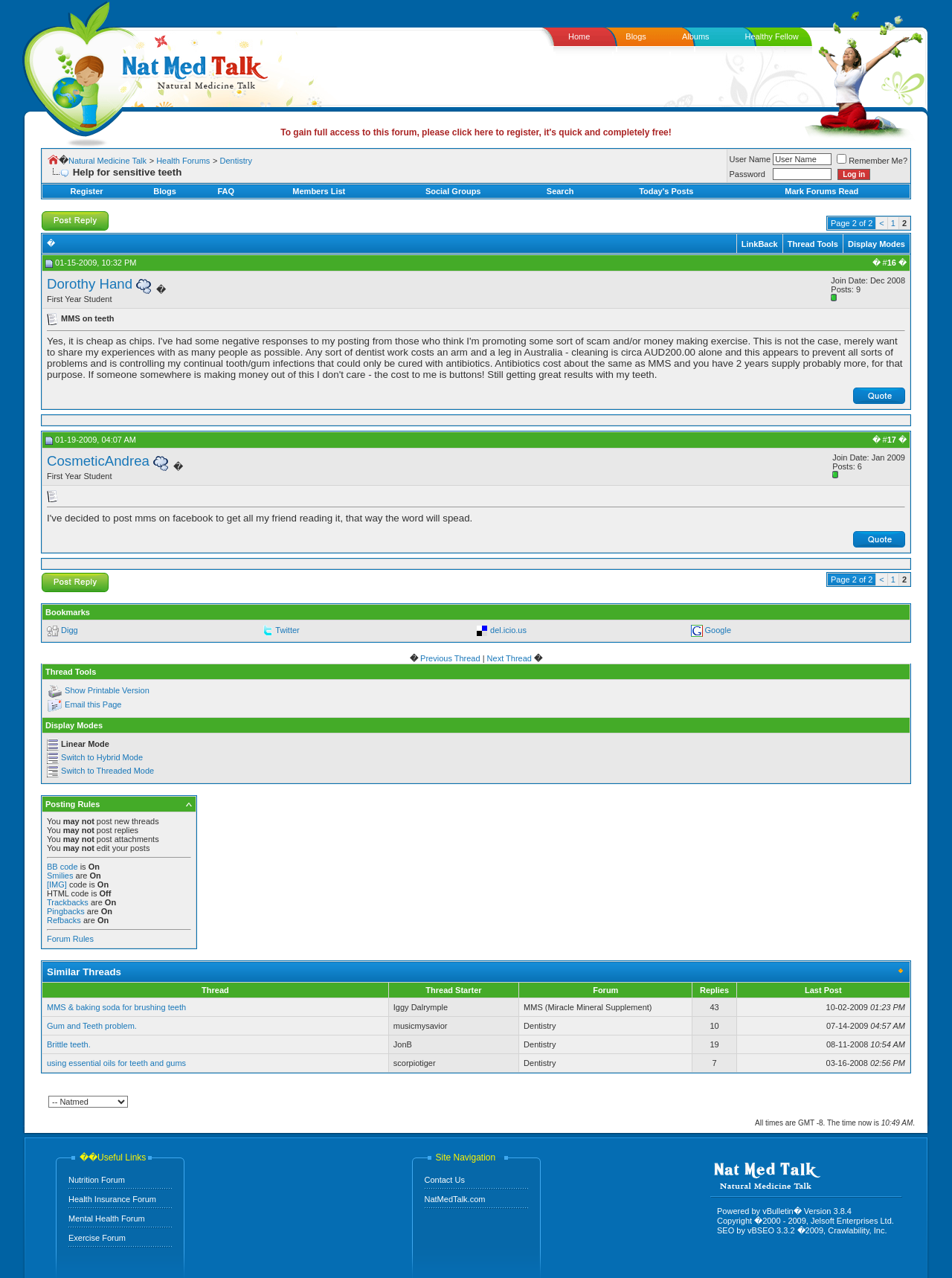Highlight the bounding box of the UI element that corresponds to this description: "Nat Med Talk".

[0.023, 0.001, 0.141, 0.109]